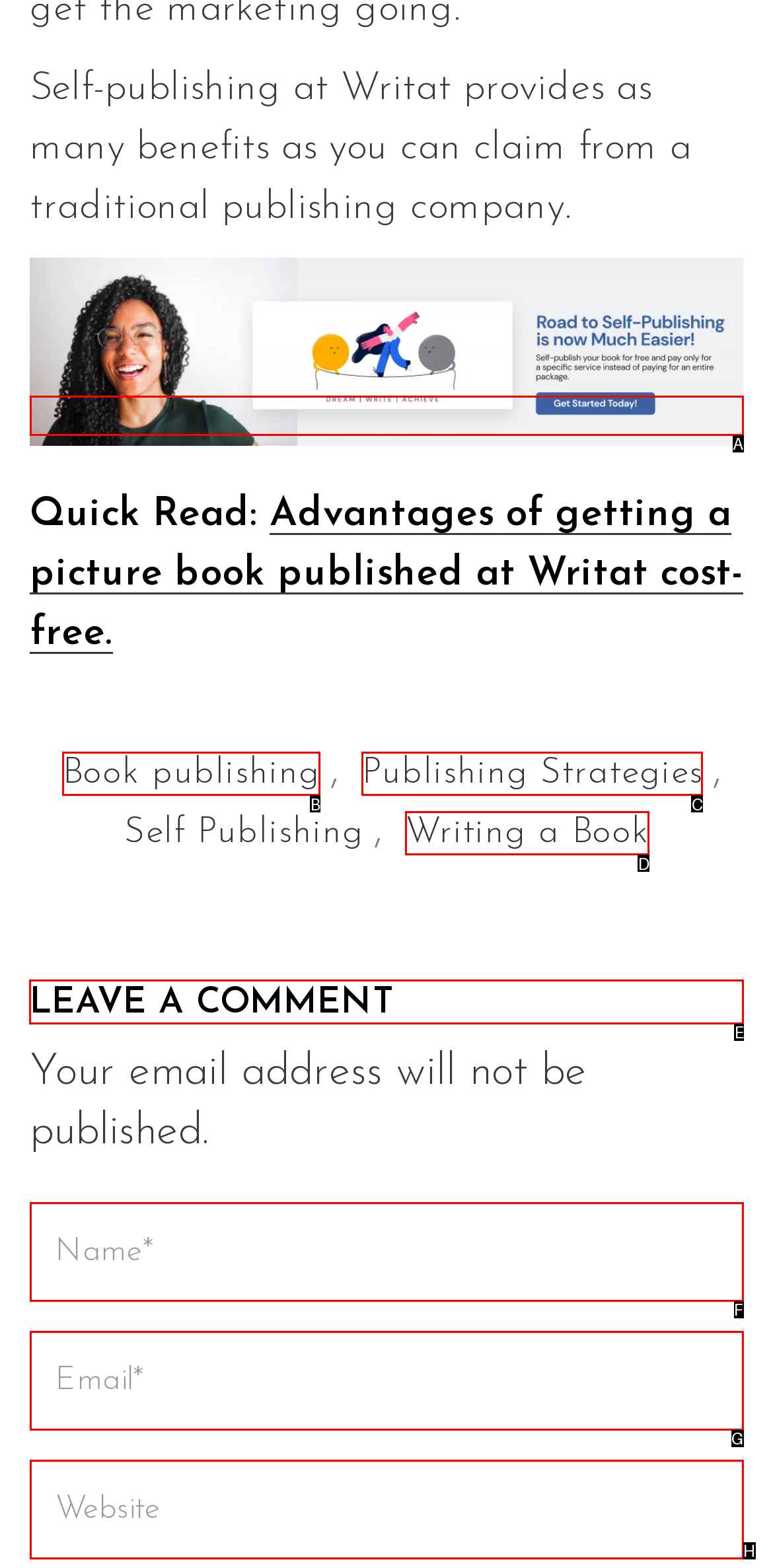Determine which HTML element should be clicked to carry out the following task: Write a comment Respond with the letter of the appropriate option.

E